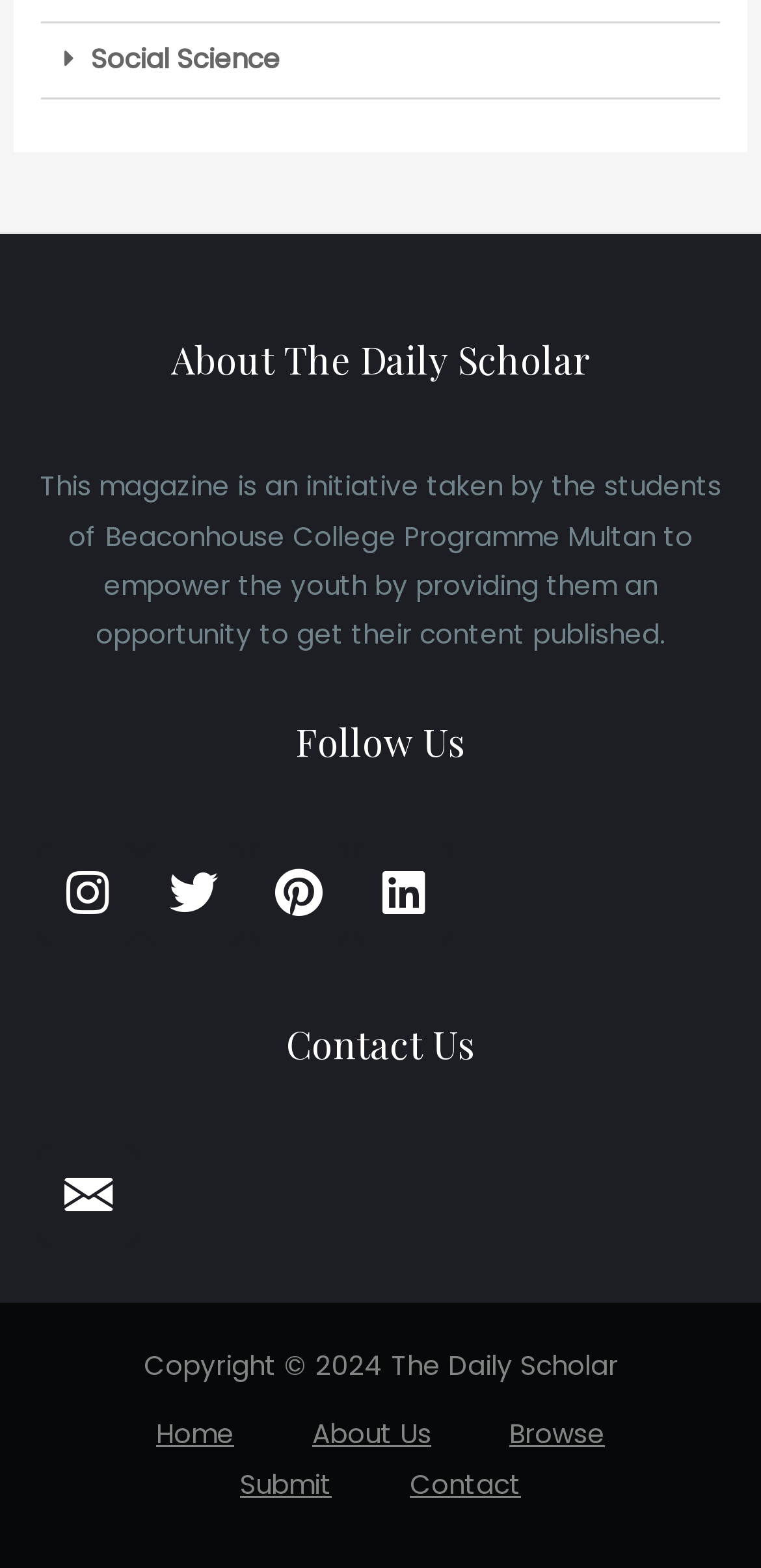Identify the bounding box coordinates of the region I need to click to complete this instruction: "Follow on Instagram".

[0.051, 0.538, 0.179, 0.6]